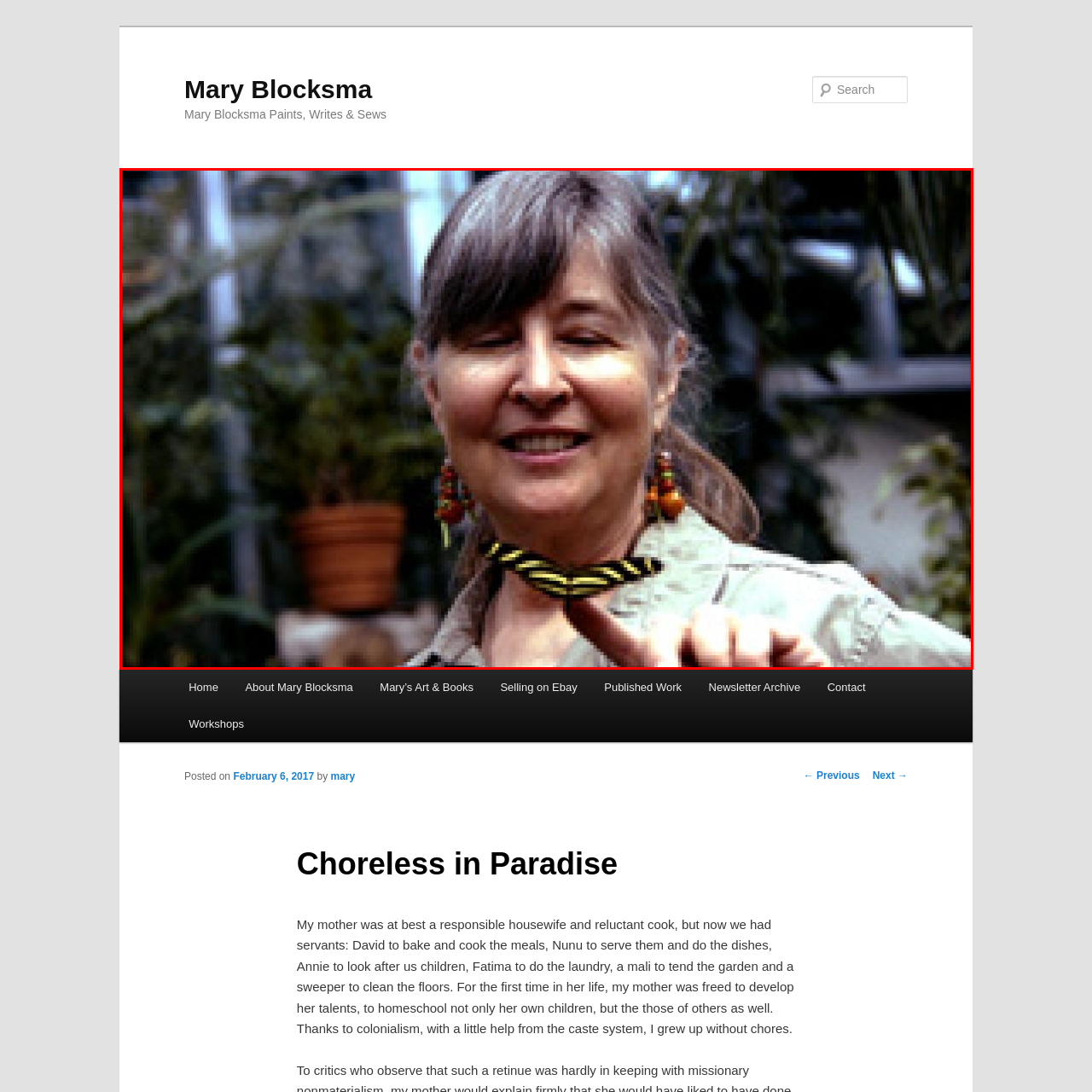Elaborate on the image contained within the red outline, providing as much detail as possible.

In the image, a woman with long gray hair smiles warmly while holding a butterfly delicately perched on her finger. She wears vibrant, colorful earrings that add a playful touch to her attire, which consists of a light-colored shirt. The background reveals a lush, green environment, suggesting that she is in a garden or greenhouse filled with plants. This setting enhances the serene and nurturing atmosphere of the moment, reflecting a deep connection with nature and perhaps an interest in gardening or entomology. The image captures a joyful interaction with the butterfly, symbolizing beauty and tranquility.